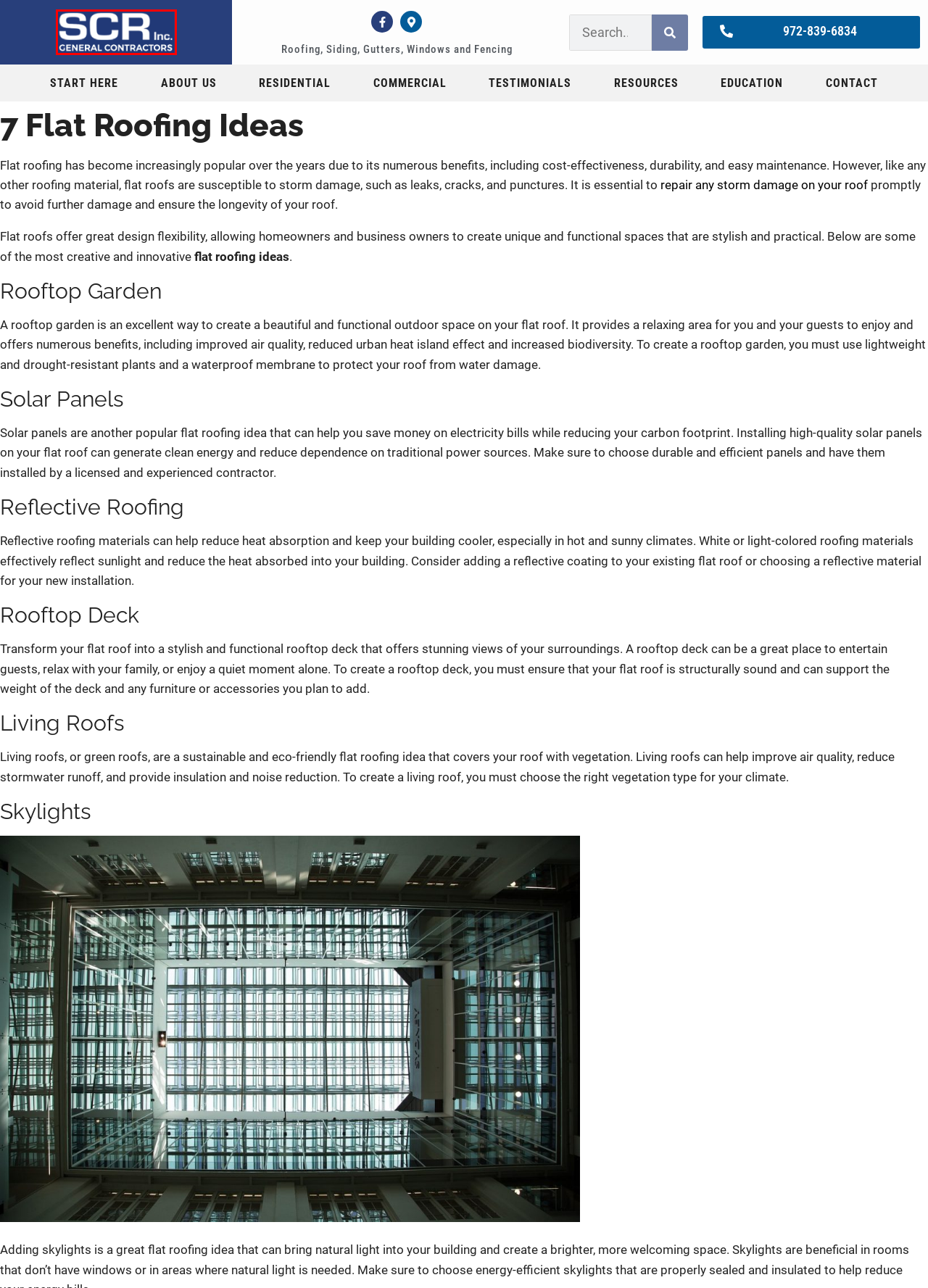Given a screenshot of a webpage with a red bounding box around an element, choose the most appropriate webpage description for the new page displayed after clicking the element within the bounding box. Here are the candidates:
A. Roofing Terms | Glossary| Roofers in Dallas TX | SCR 24/7
B. Commercial Manufacturers | SCR Inc
C. SCR: Top Restoration Services for Fire, Flood, Wind & Smoke Damage
D. Roof Replacement DFW | Roofers in Dallas TX | SCR 24/7
E. EPDM roofing in DFW | Dallas Roofers | SCR Inc
F. Maintaining Your Asphalt Shingle Roof | SCR Inc. General Contractors
G. SCR Inc | General Contracting & Storm Damage Restoration DFW
H. Exterior Painting DFW | General Contractors Dallas | SCR Inc

G